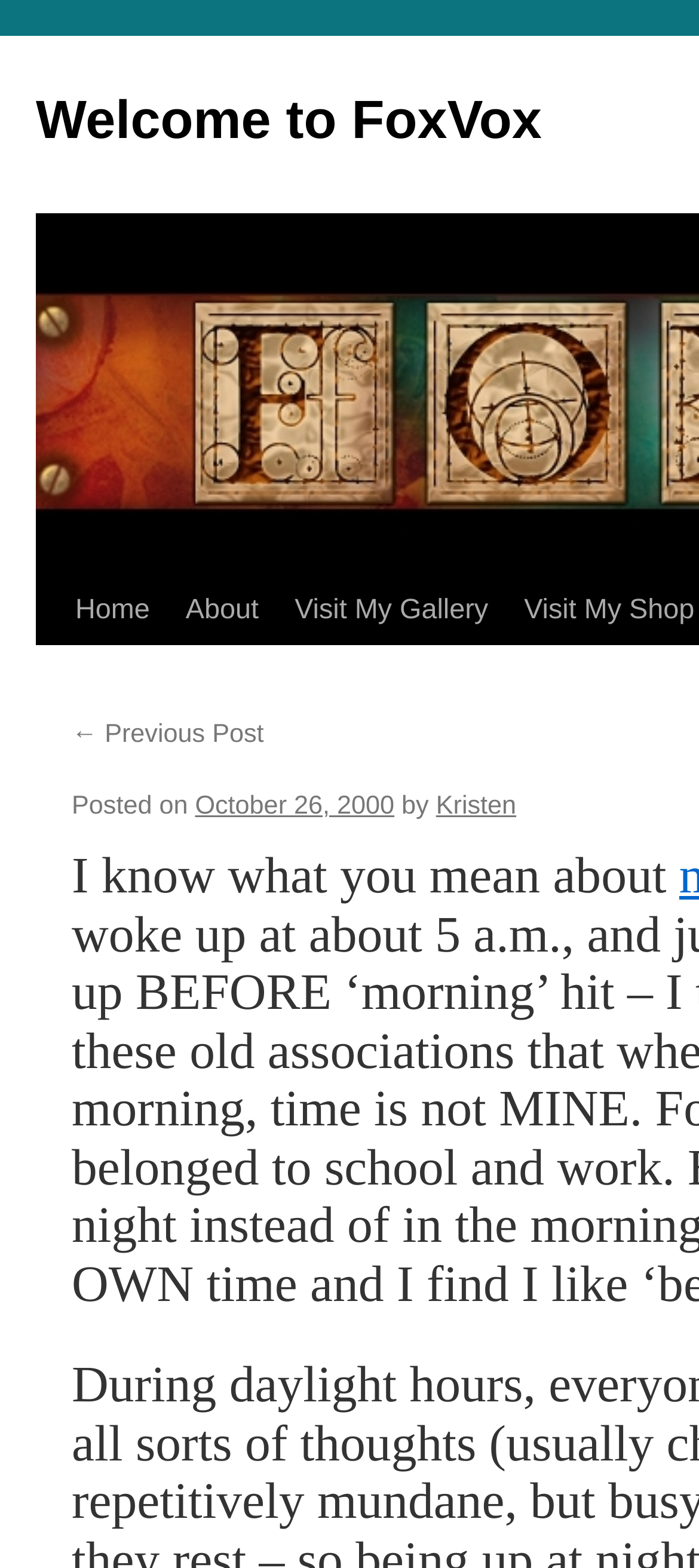Provide the bounding box coordinates for the UI element that is described as: "Kristen".

[0.624, 0.549, 0.739, 0.567]